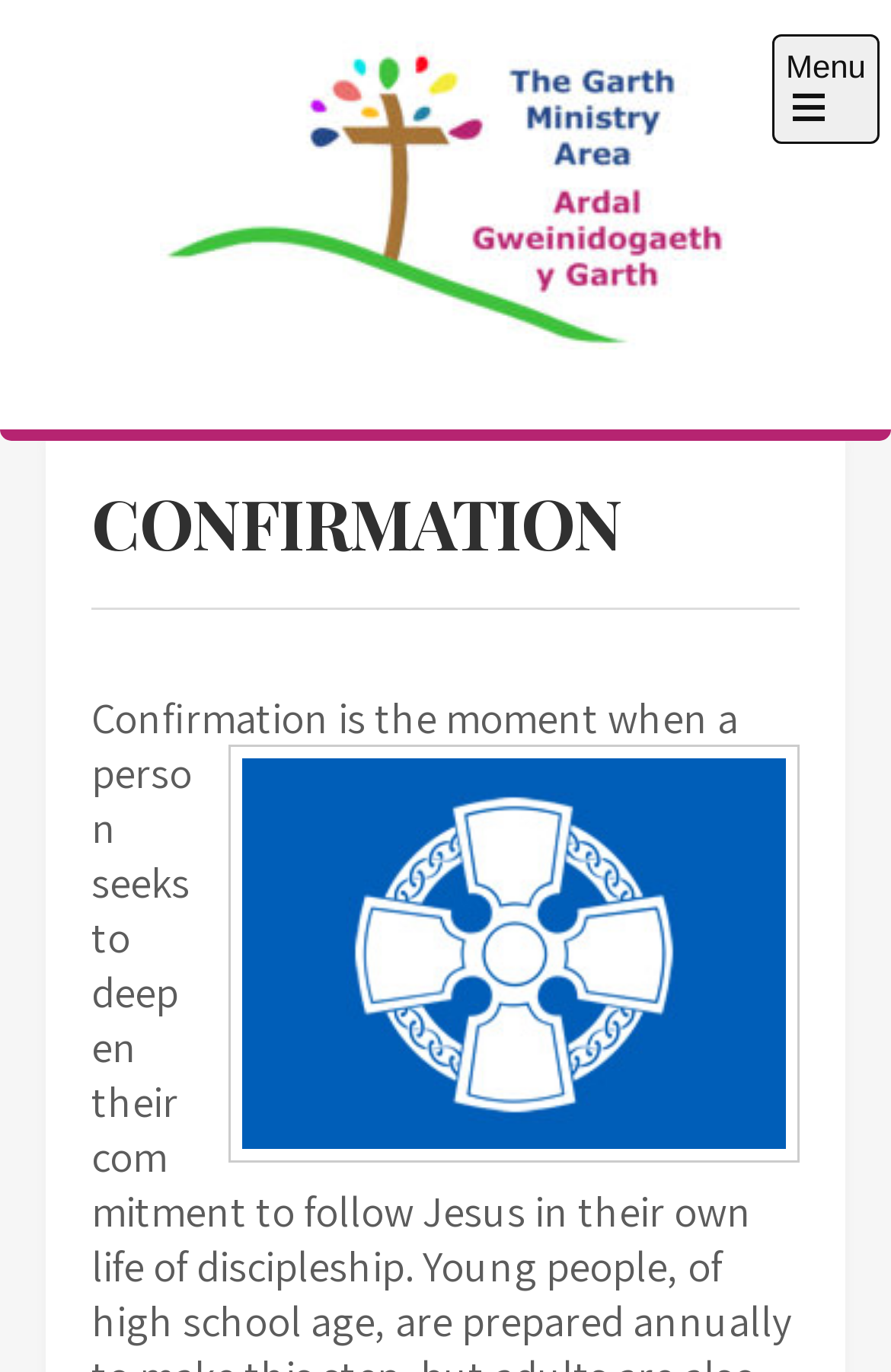Generate the title text from the webpage.

The Garth Ministry Area